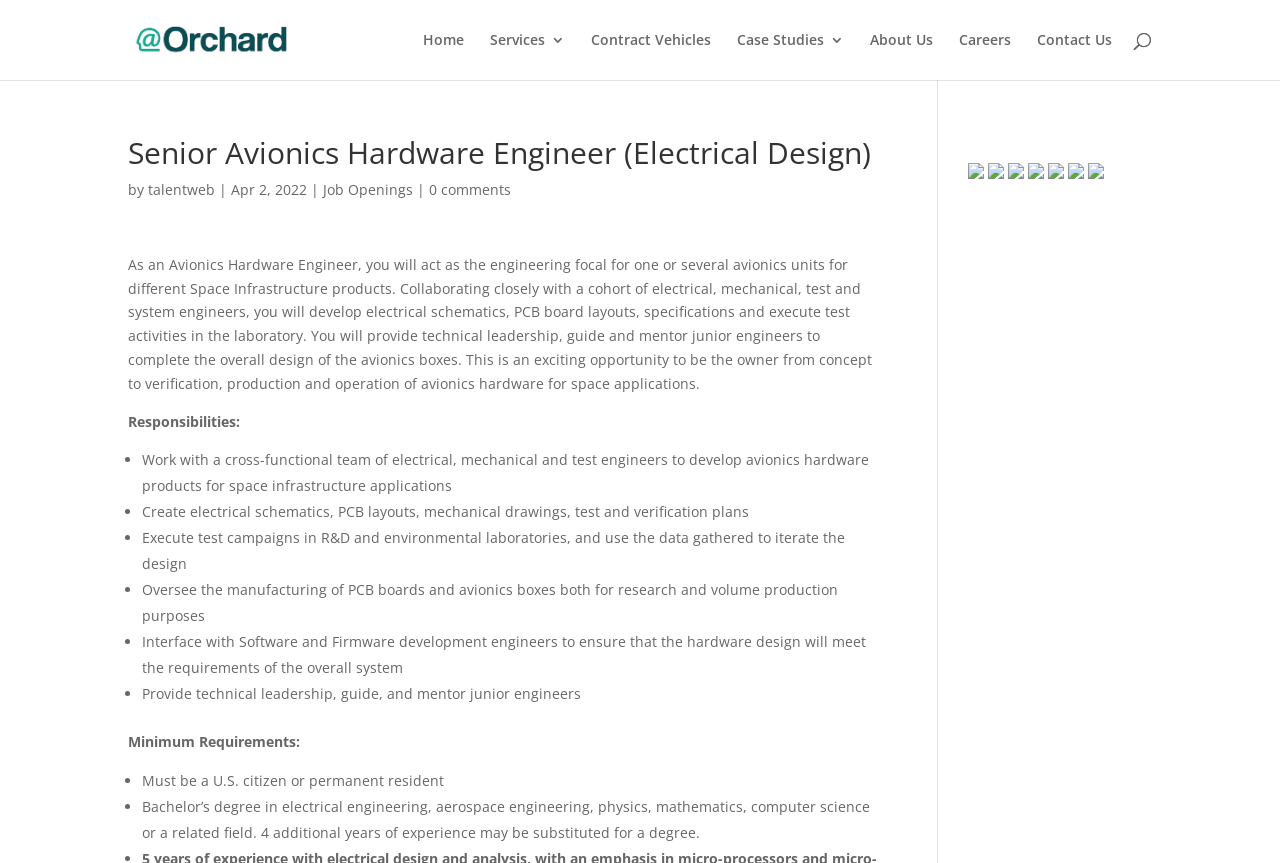Refer to the image and provide an in-depth answer to the question: 
What is the company name mentioned on the webpage?

I found the company name by looking at the link at the top left corner of the webpage, which says '@Orchard'. This link is accompanied by an image, and it is likely the company logo.